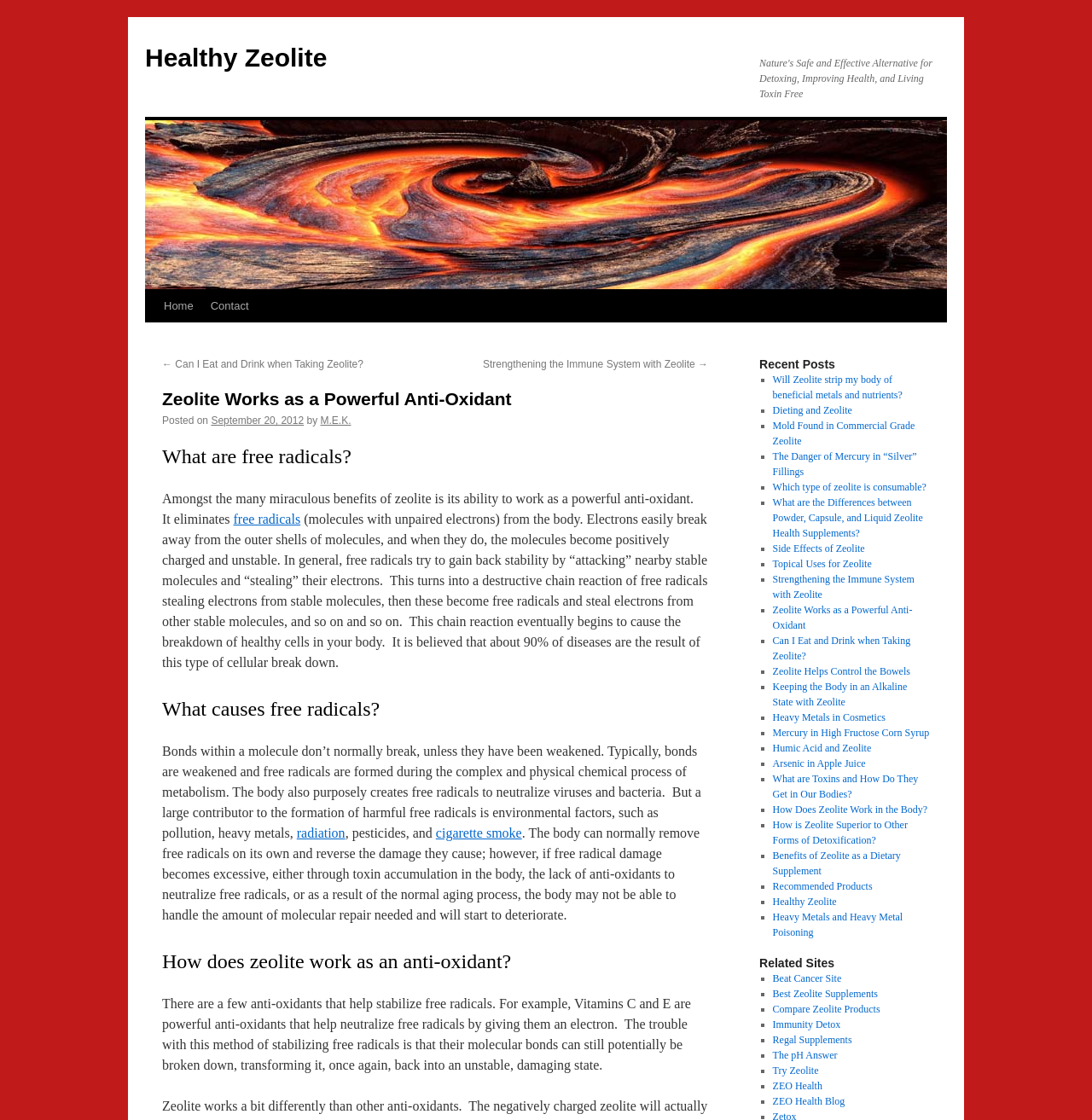Refer to the element description Zeolite Helps Control the Bowels and identify the corresponding bounding box in the screenshot. Format the coordinates as (top-left x, top-left y, bottom-right x, bottom-right y) with values in the range of 0 to 1.

[0.707, 0.594, 0.834, 0.605]